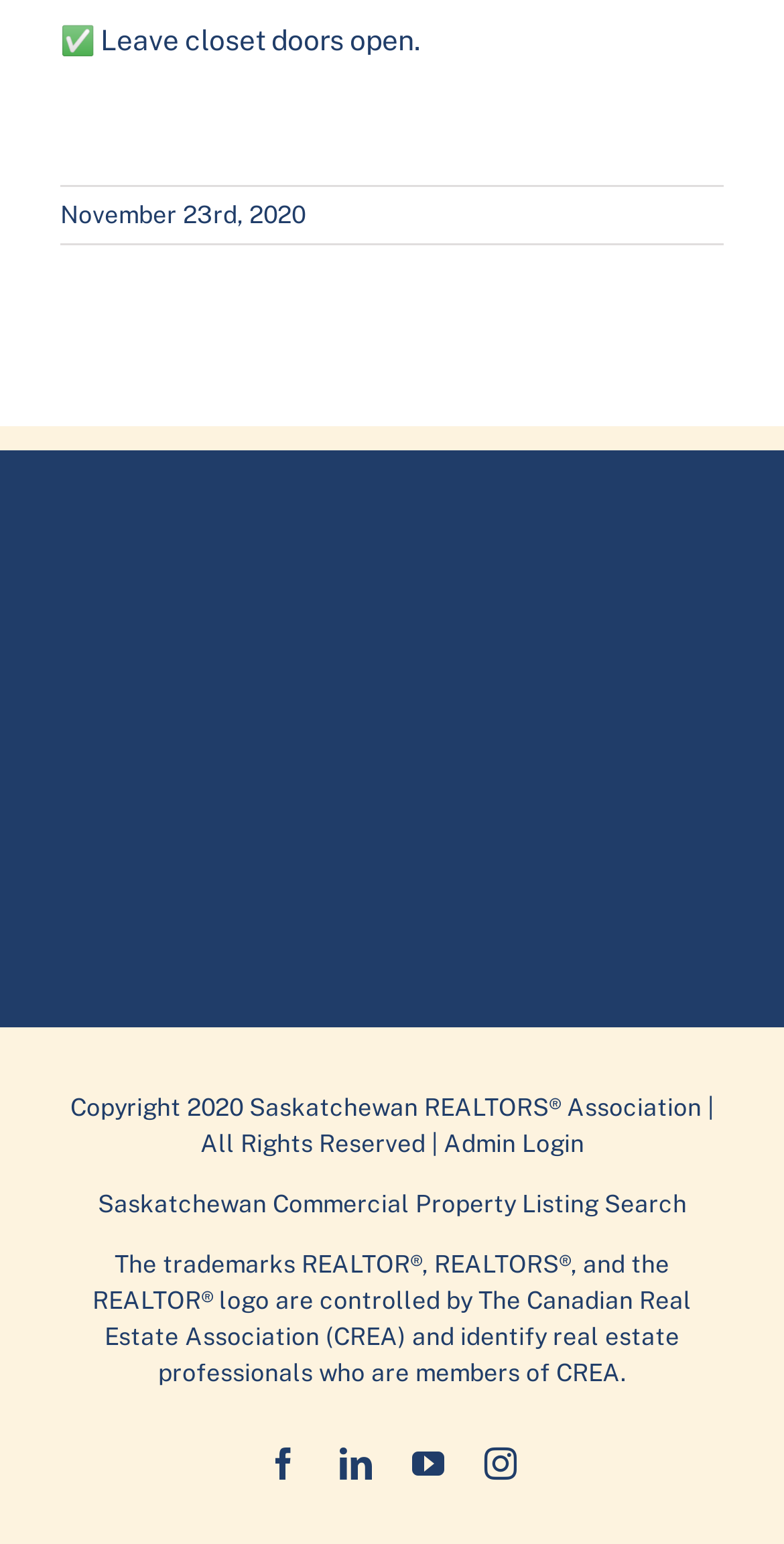What is the purpose of the link 'Saskatchewan Commercial Property Listing Search'?
Refer to the image and give a detailed answer to the query.

The link 'Saskatchewan Commercial Property Listing Search' is located at the bottom section of the webpage, and based on its text content, I infer that its purpose is to allow users to search for commercial properties in Saskatchewan.